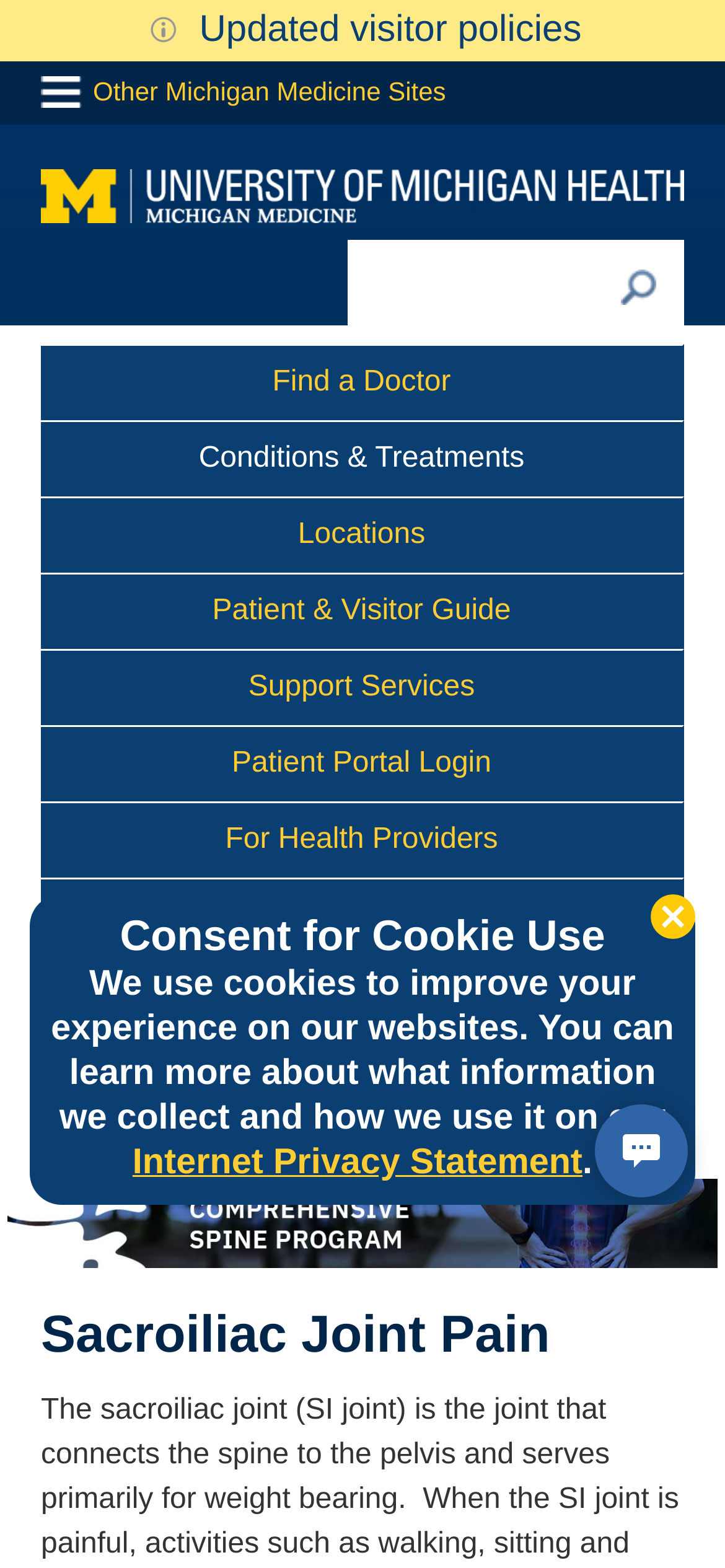What is the condition being treated?
Based on the image, provide a one-word or brief-phrase response.

Sacroiliac Joint Pain